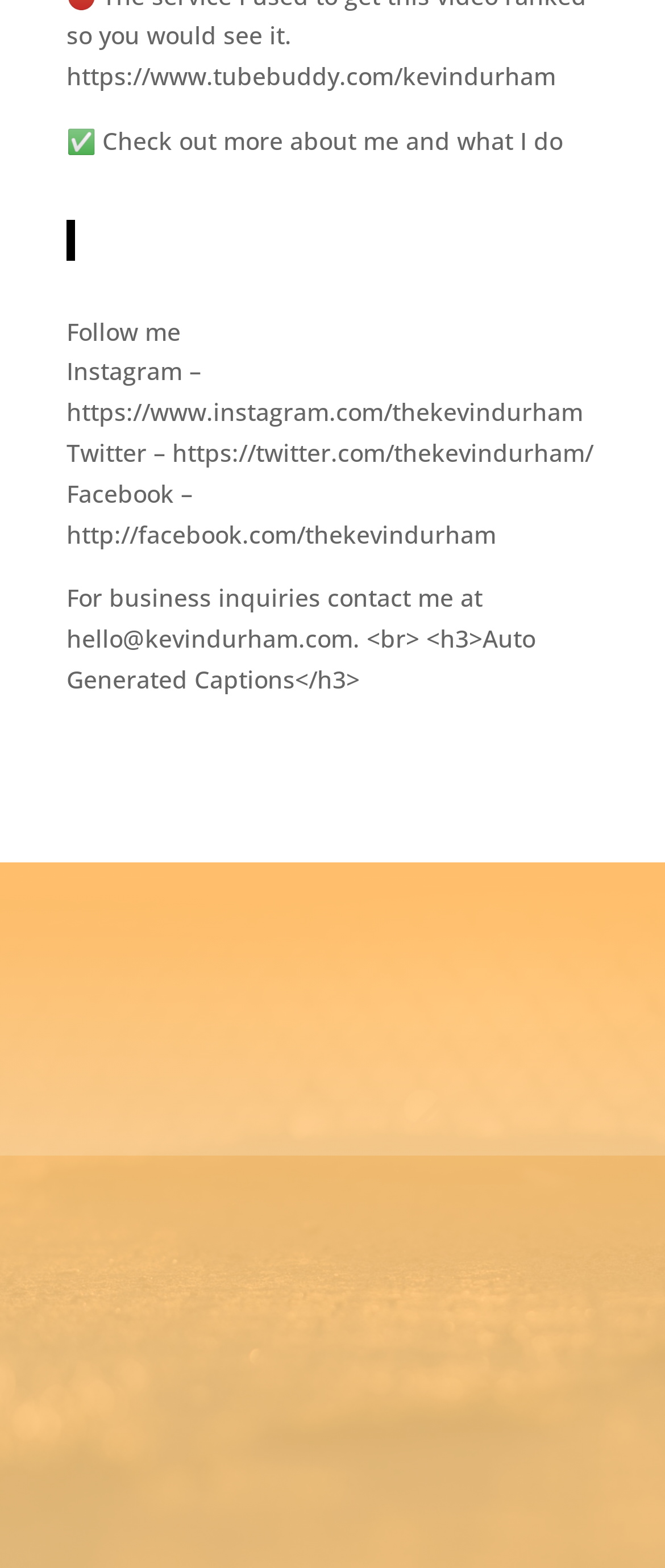Use a single word or phrase to answer the question: How many social media platforms are mentioned?

3